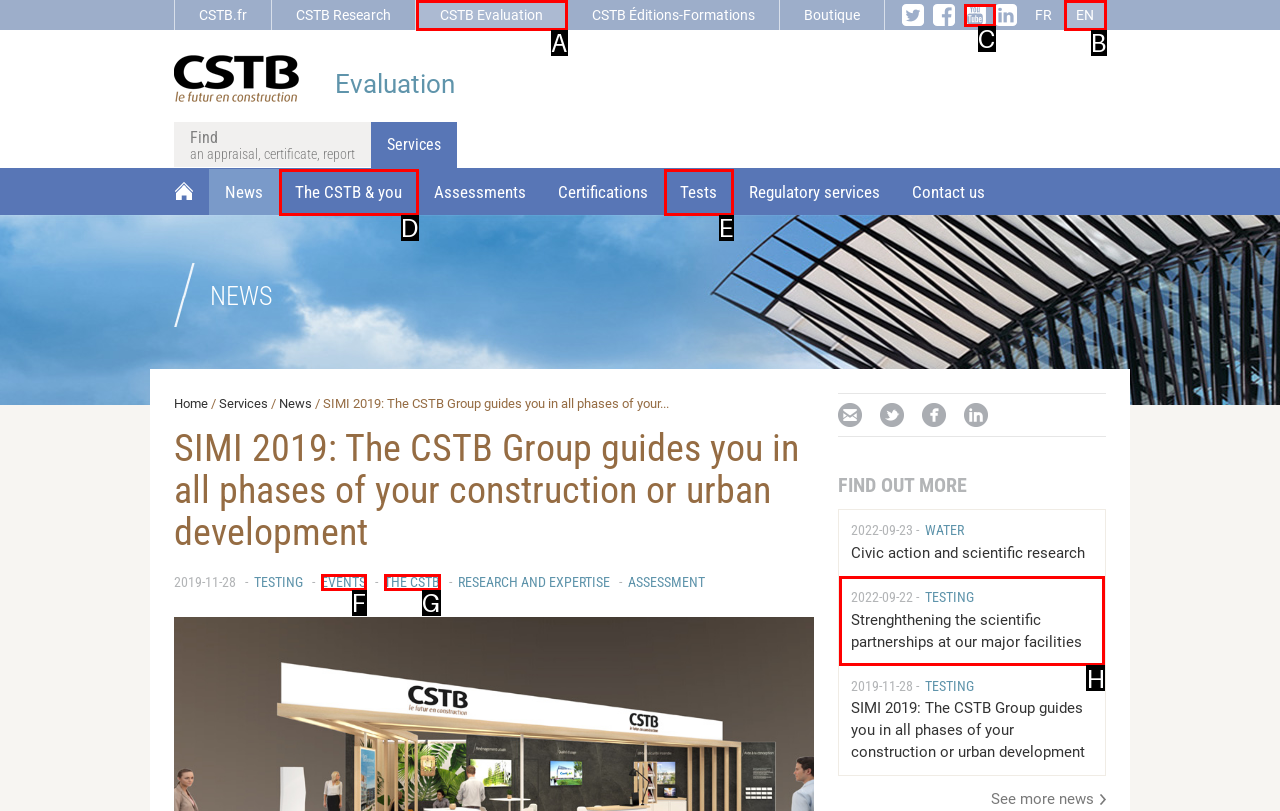Determine which HTML element fits the description: The CSTB & you. Answer with the letter corresponding to the correct choice.

D